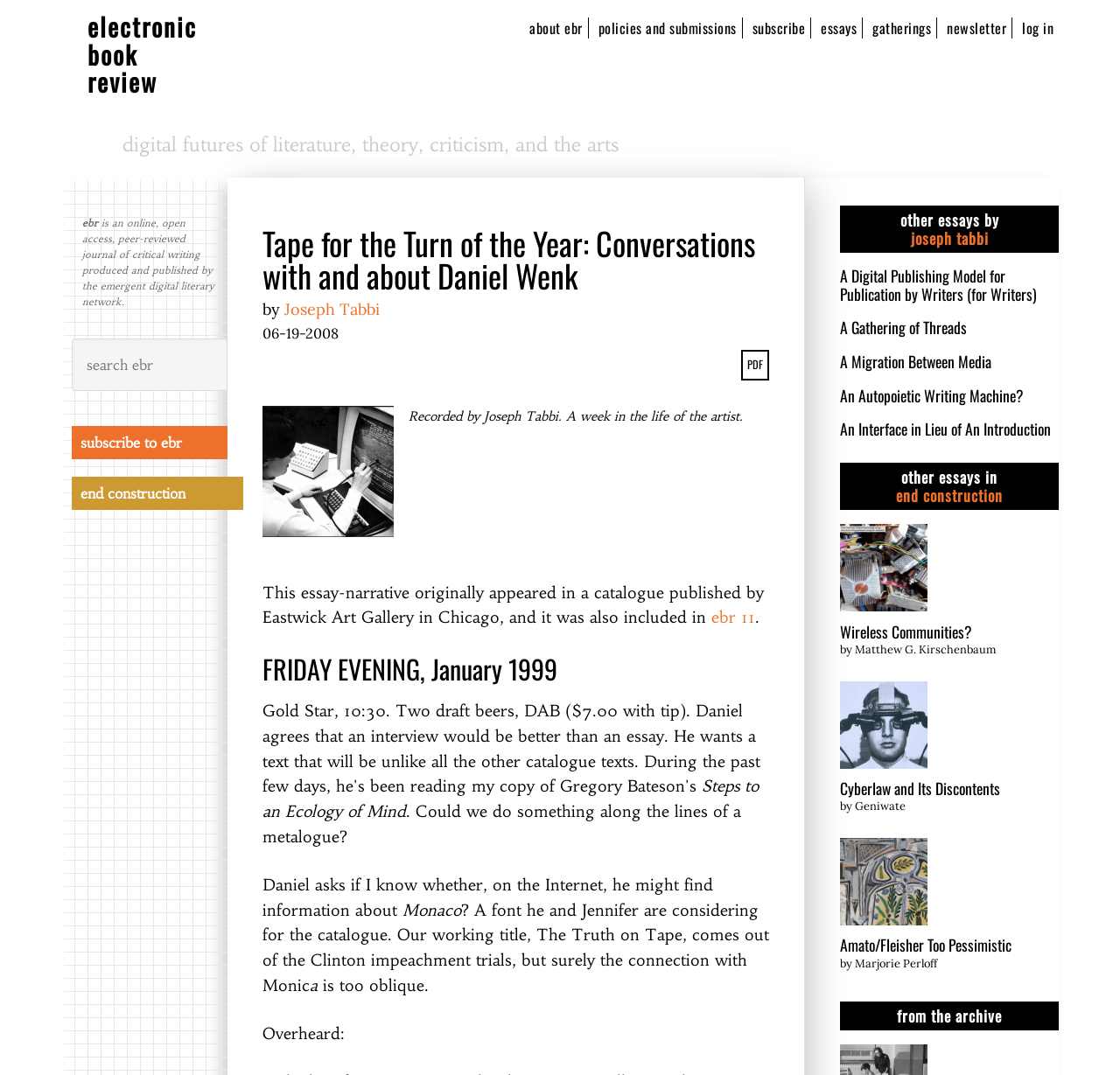Illustrate the webpage thoroughly, mentioning all important details.

This webpage is an online publication of an essay-narrative titled "Tape for the Turn of the Year: Conversations with and about Daniel Wenk" by Joseph Tabbi. The page is divided into several sections. At the top, there are five "Skip to" links, followed by a link to "electronic book review" and a main navigation menu with seven links, including "about ebr", "policies and submissions", and "essays".

Below the navigation menu, there is a heading with the title of the essay, accompanied by a subtitle "digital futures of literature, theory, criticism, and the arts". The author's name, Joseph Tabbi, is linked, and the publication date, 06-19-2008, is displayed. A link to a PDF version of the essay is also provided.

The main content of the essay is divided into several sections, each with a heading. The text is a narrative conversation between the author and Daniel Wenk, discussing topics such as art, literature, and technology. There are several paragraphs of text, with some sentences highlighted as quotes.

To the right of the main content, there is a primary sidebar with several headings, including "other essays by Joseph Tabbi", "A Digital Publishing Model for Publication by Writers (for Writers)", and "from the archive". Each heading has a link to a related essay or article.

At the bottom of the page, there is a secondary sidebar with a heading "ebr" and a brief description of the online journal. There is also a search box and a link to subscribe to ebr.